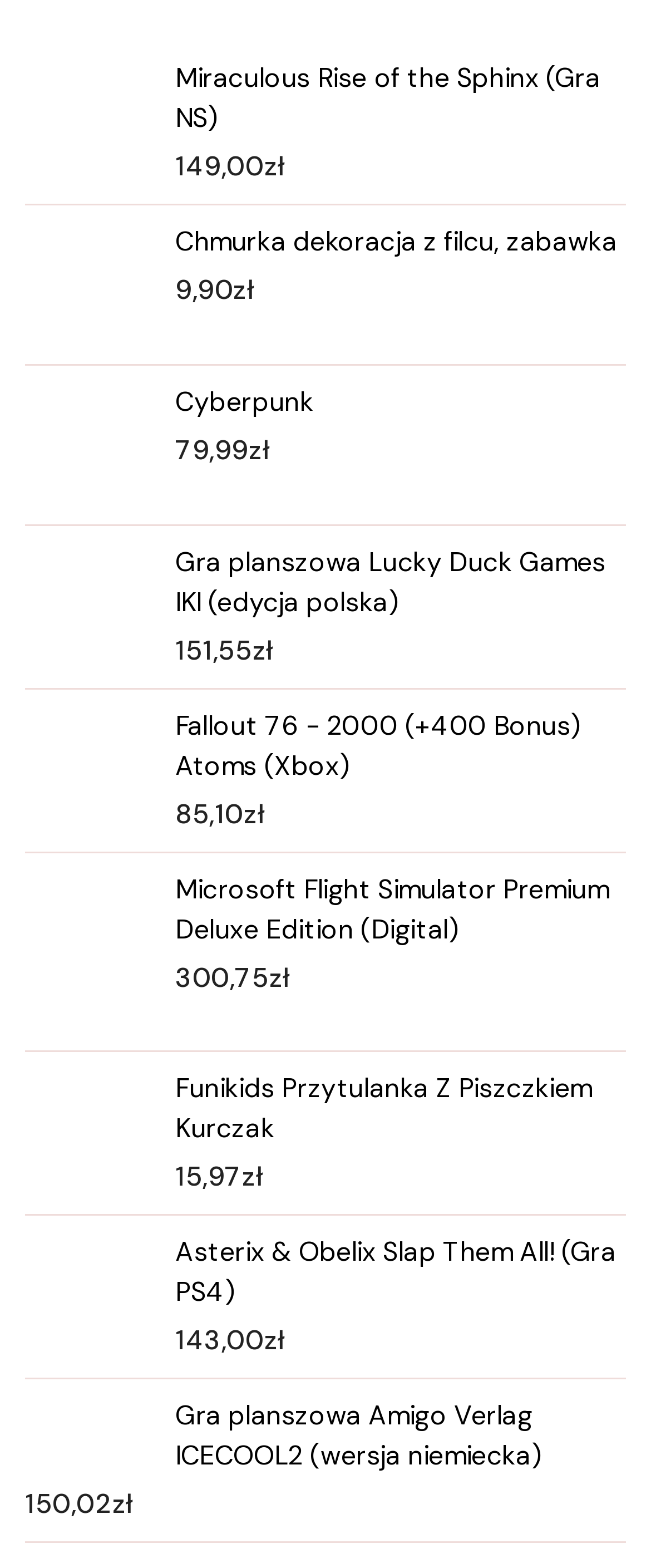How many items have a price less than 20 zł?
Using the visual information, answer the question in a single word or phrase.

2